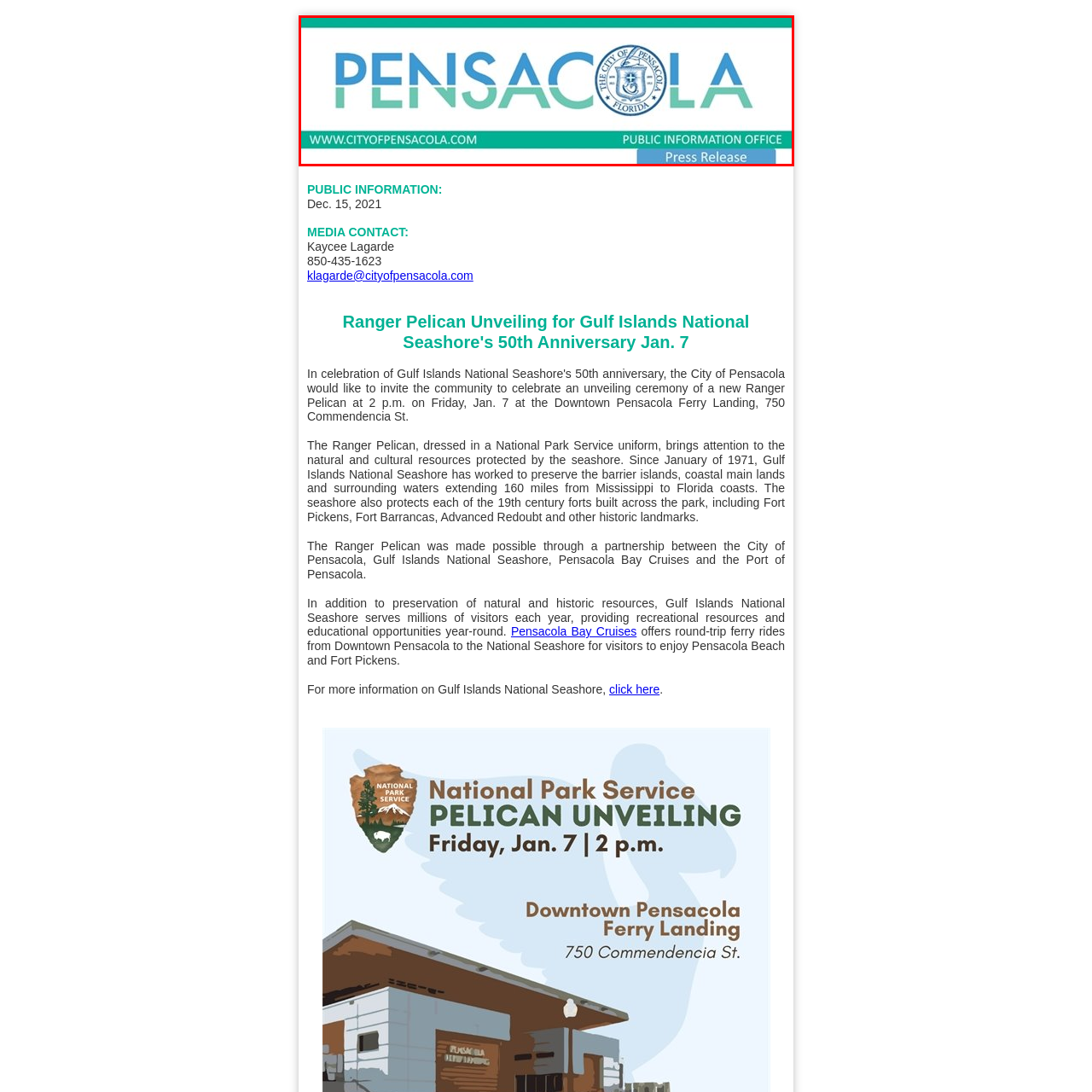What is the name of the office responsible for the document? Check the image surrounded by the red bounding box and reply with a single word or a short phrase.

PUBLIC INFORMATION OFFICE